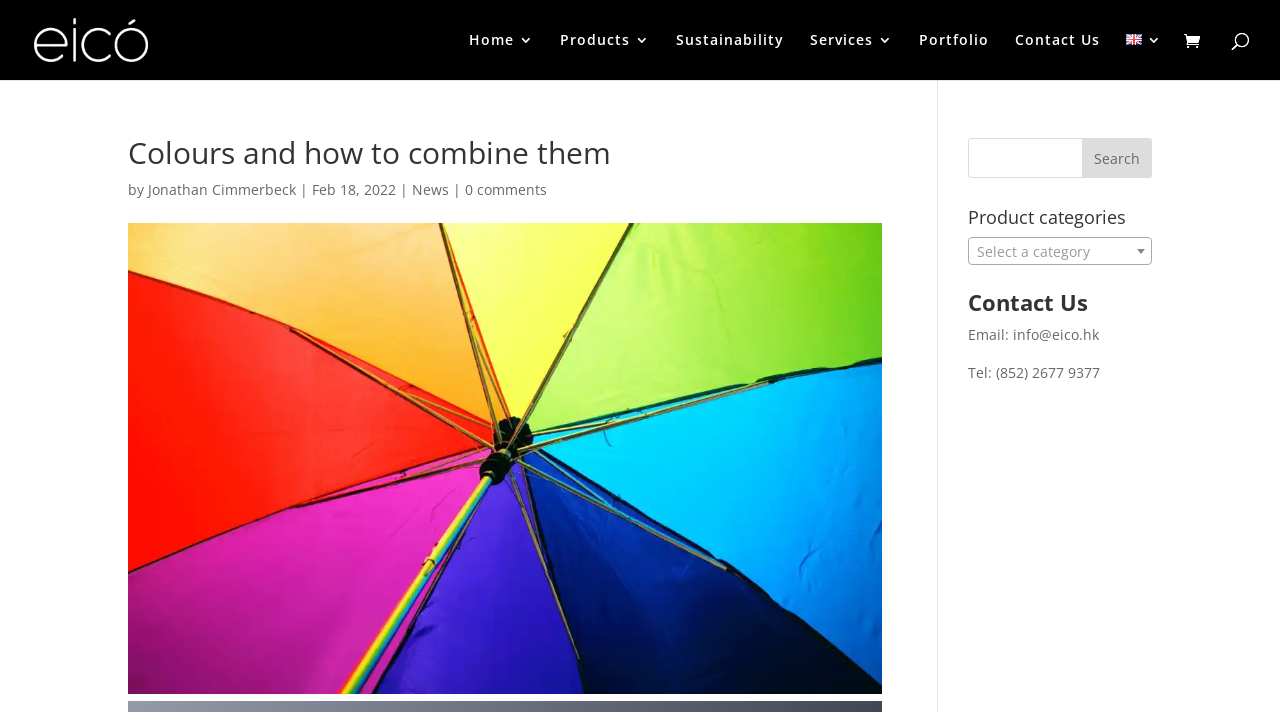Please identify the bounding box coordinates of the element's region that needs to be clicked to fulfill the following instruction: "Search for something". The bounding box coordinates should consist of four float numbers between 0 and 1, i.e., [left, top, right, bottom].

[0.756, 0.194, 0.9, 0.25]